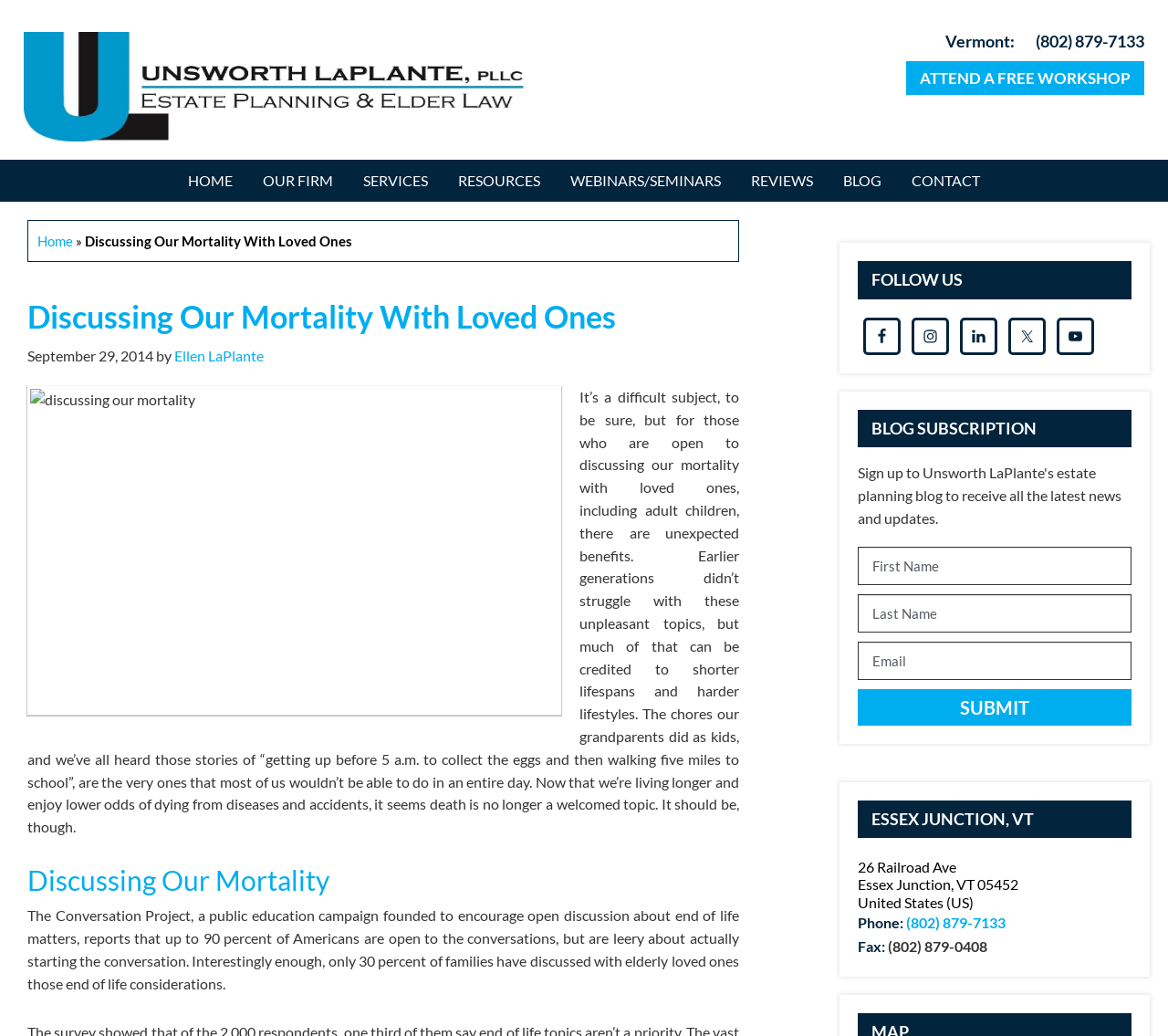Your task is to extract the text of the main heading from the webpage.

Discussing Our Mortality With Loved Ones